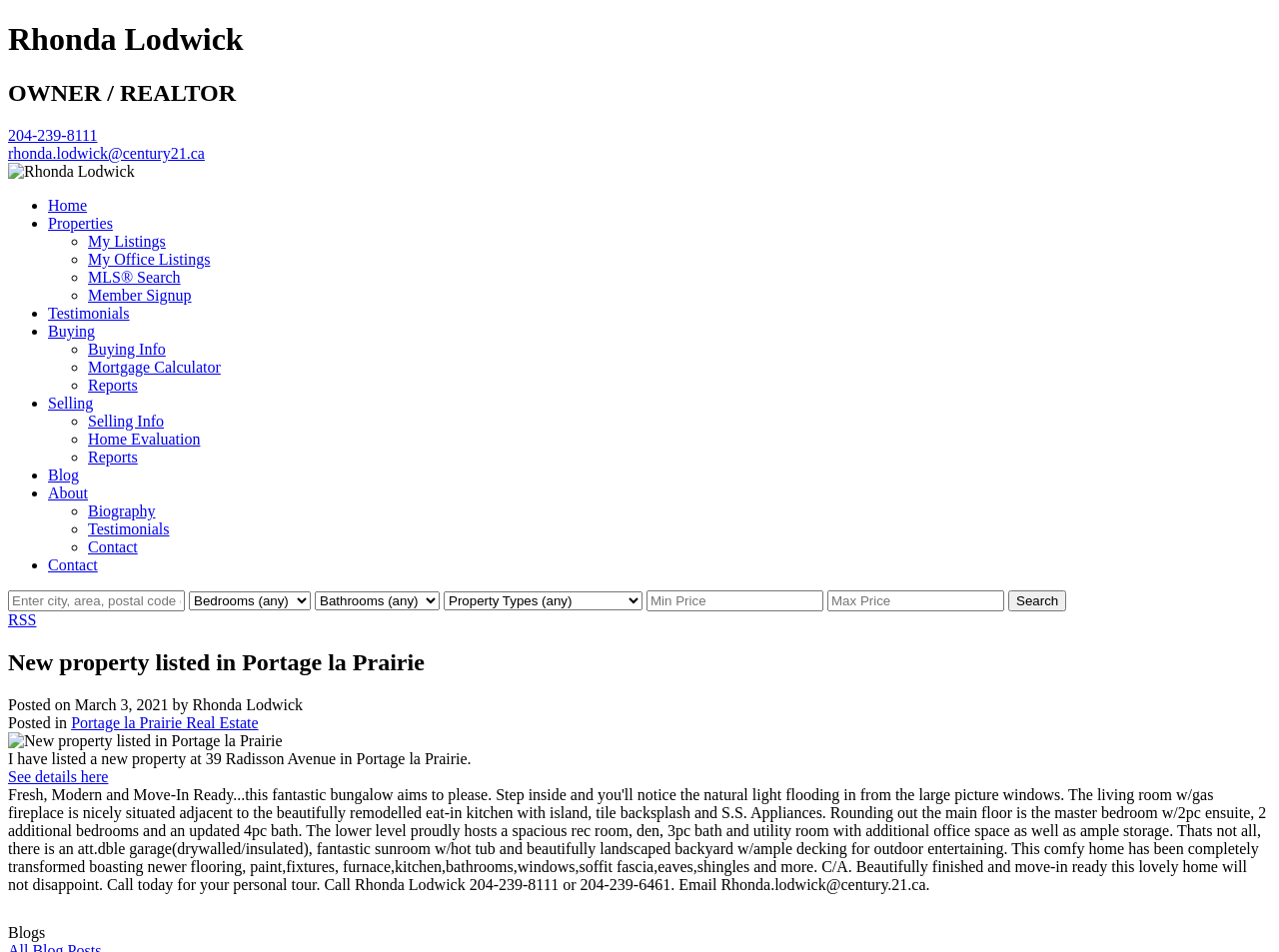Please specify the coordinates of the bounding box for the element that should be clicked to carry out this instruction: "Search properties". The coordinates must be four float numbers between 0 and 1, formatted as [left, top, right, bottom].

[0.788, 0.62, 0.834, 0.642]